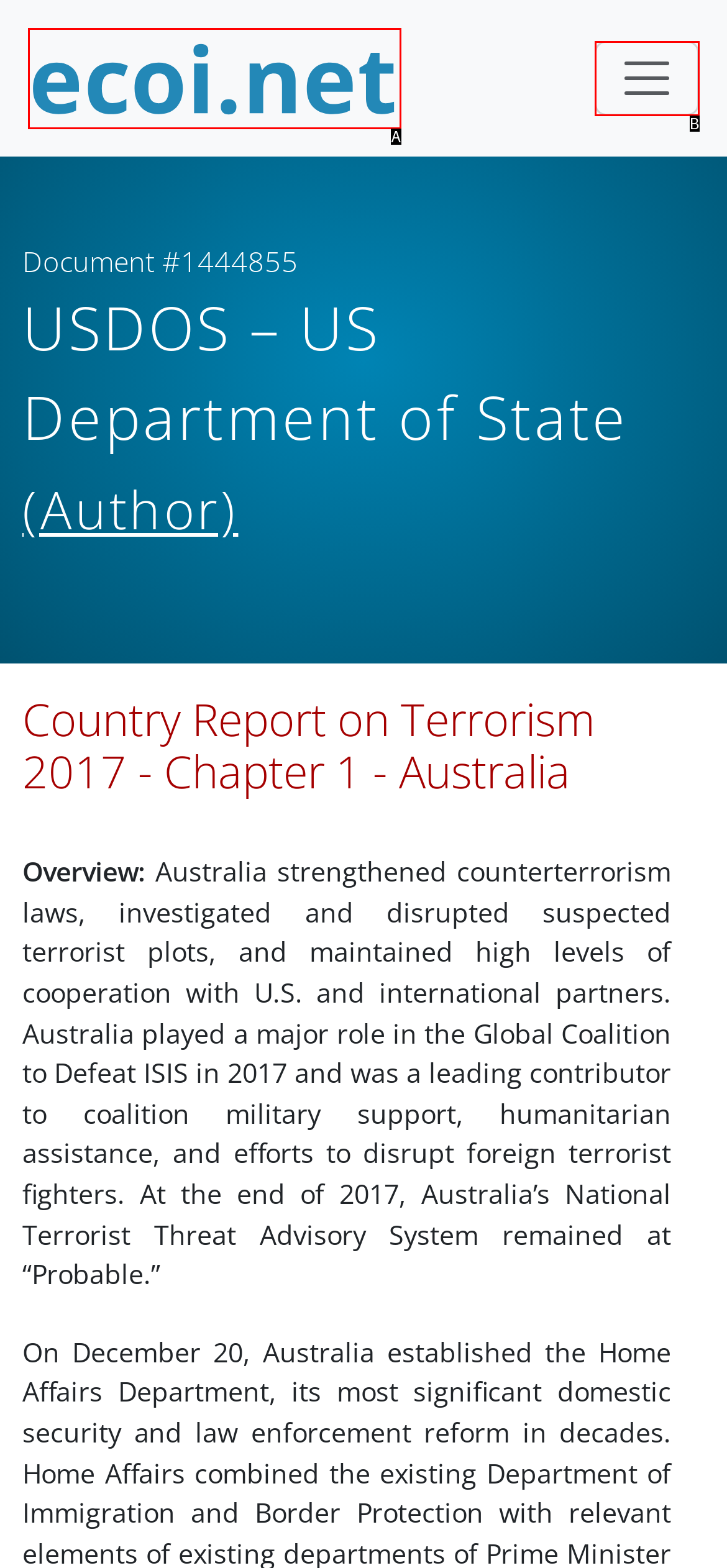Refer to the element description: title="Go to ecoi.net homepage" and identify the matching HTML element. State your answer with the appropriate letter.

A